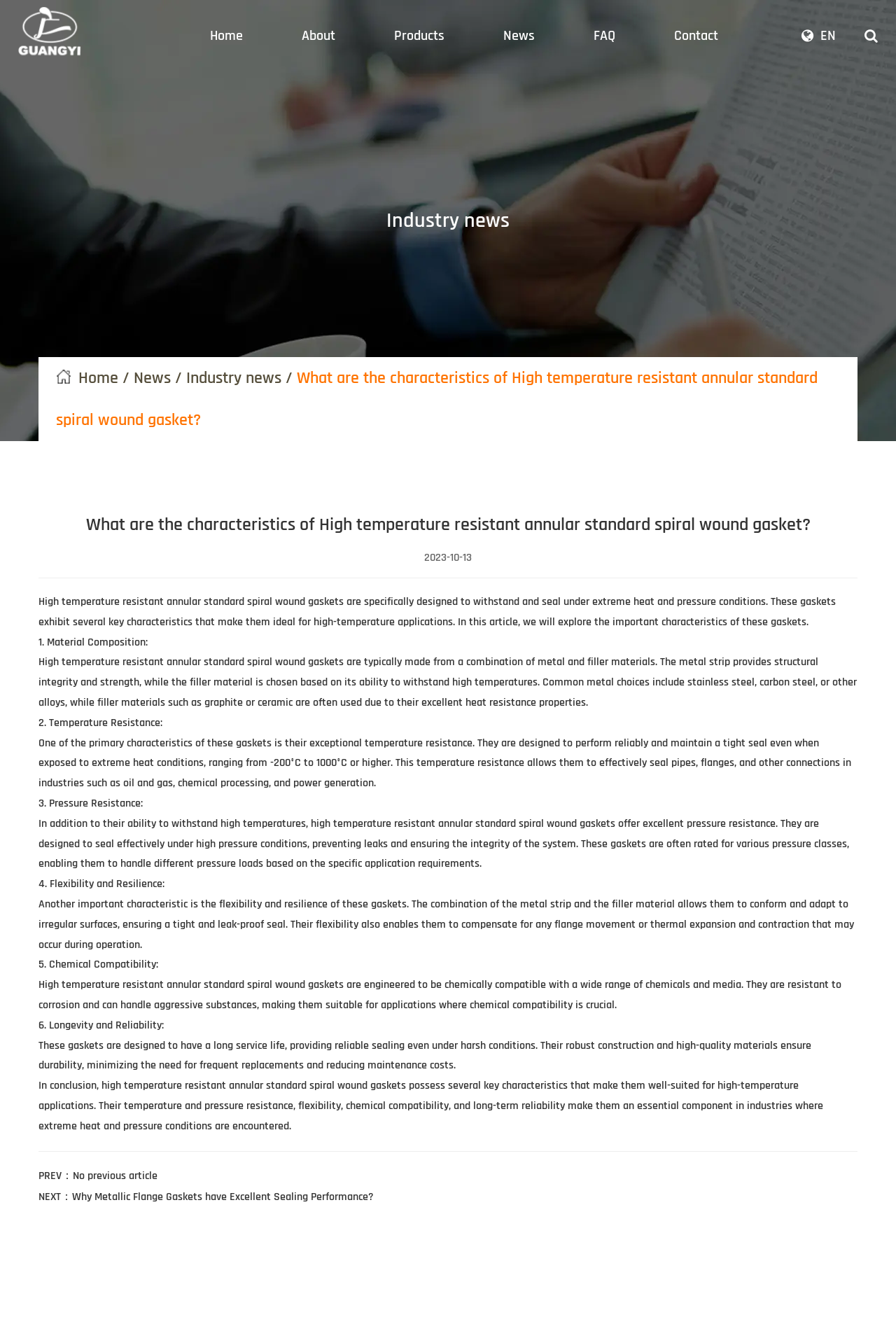Give a one-word or one-phrase response to the question:
How many characteristics of high temperature resistant annular standard spiral wound gaskets are mentioned?

6